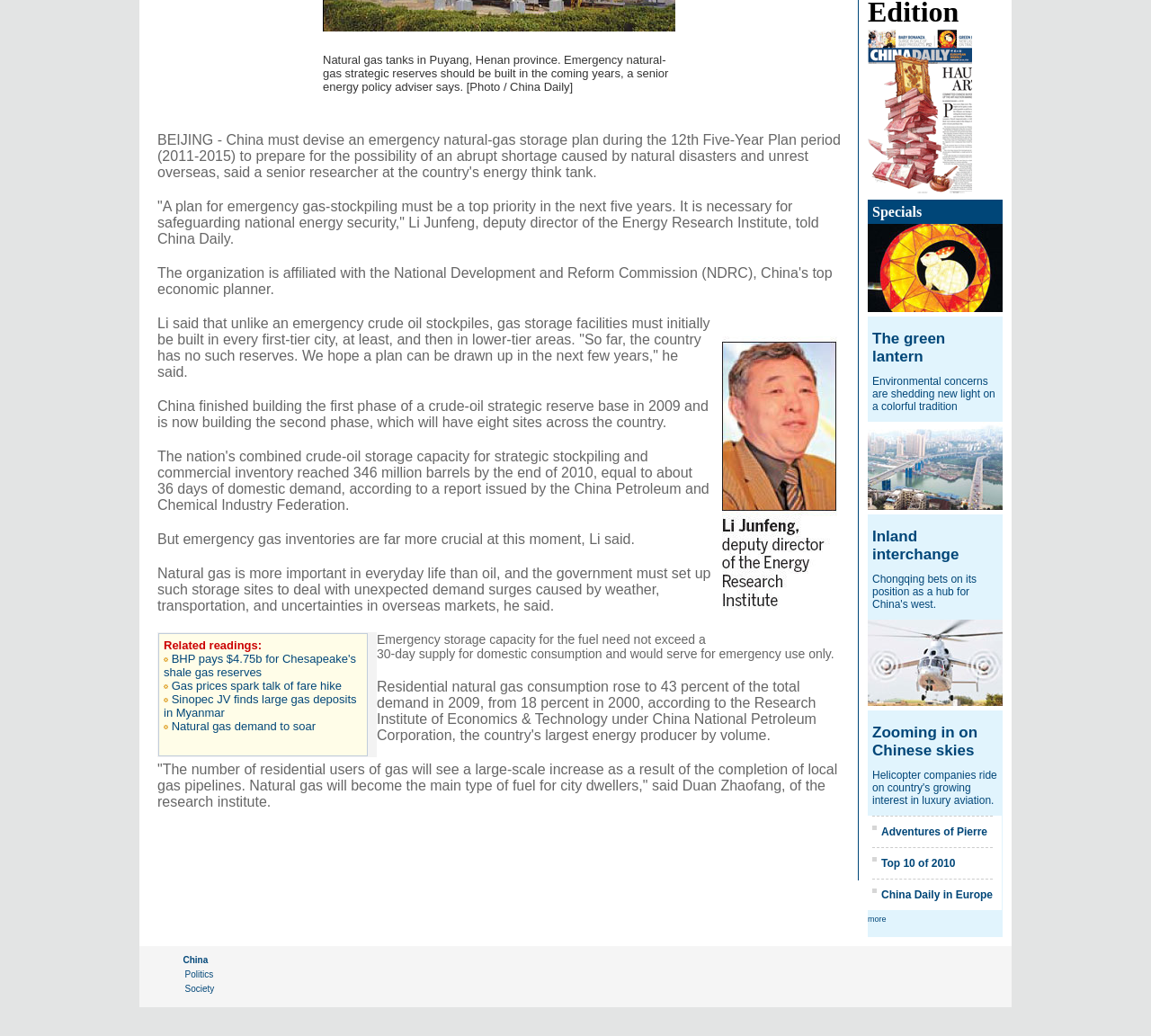Locate the bounding box of the UI element defined by this description: "parent_node: Specials". The coordinates should be given as four float numbers between 0 and 1, formatted as [left, top, right, bottom].

[0.754, 0.637, 0.871, 0.652]